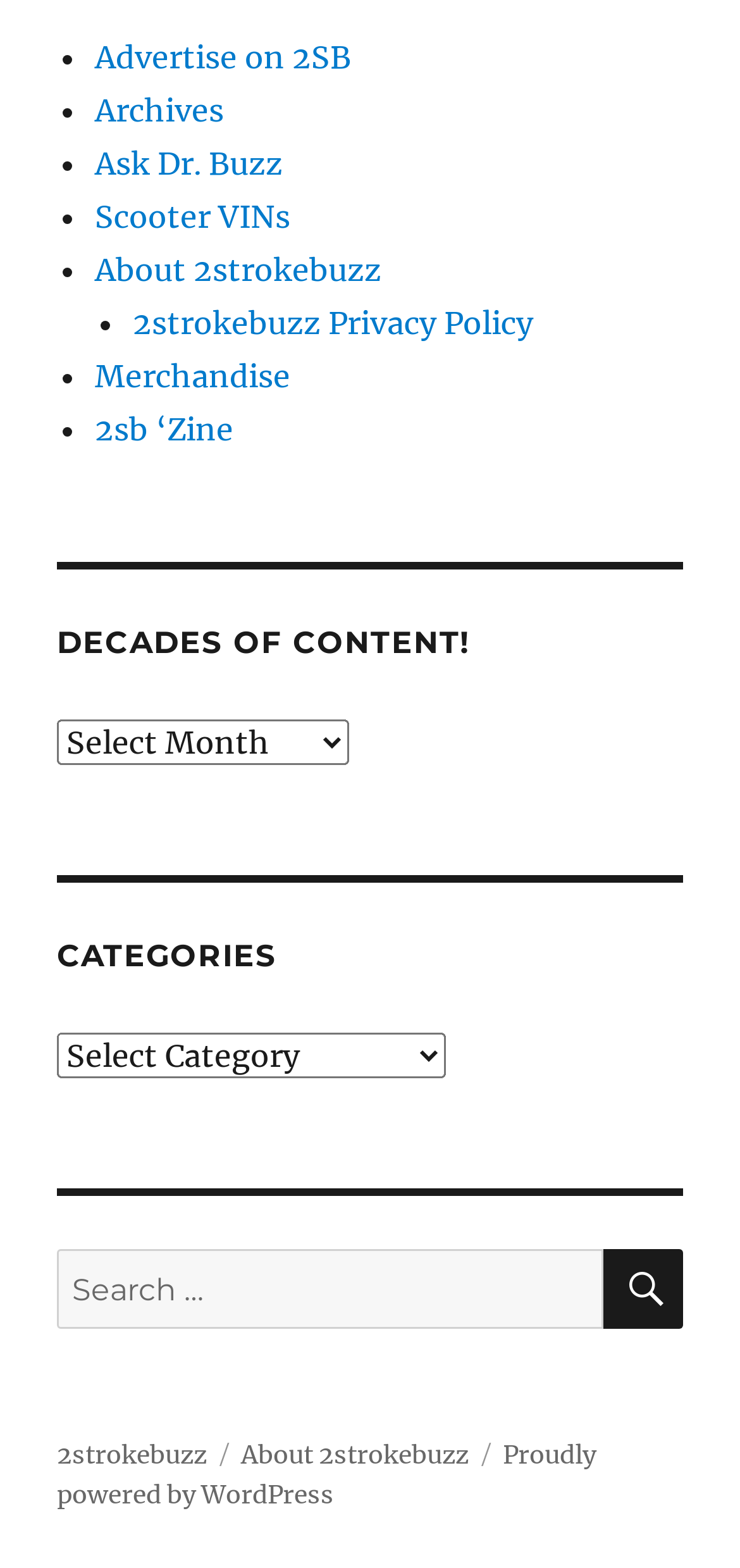Please specify the bounding box coordinates of the clickable section necessary to execute the following command: "Go to Advertise on 2SB page".

[0.128, 0.024, 0.474, 0.048]